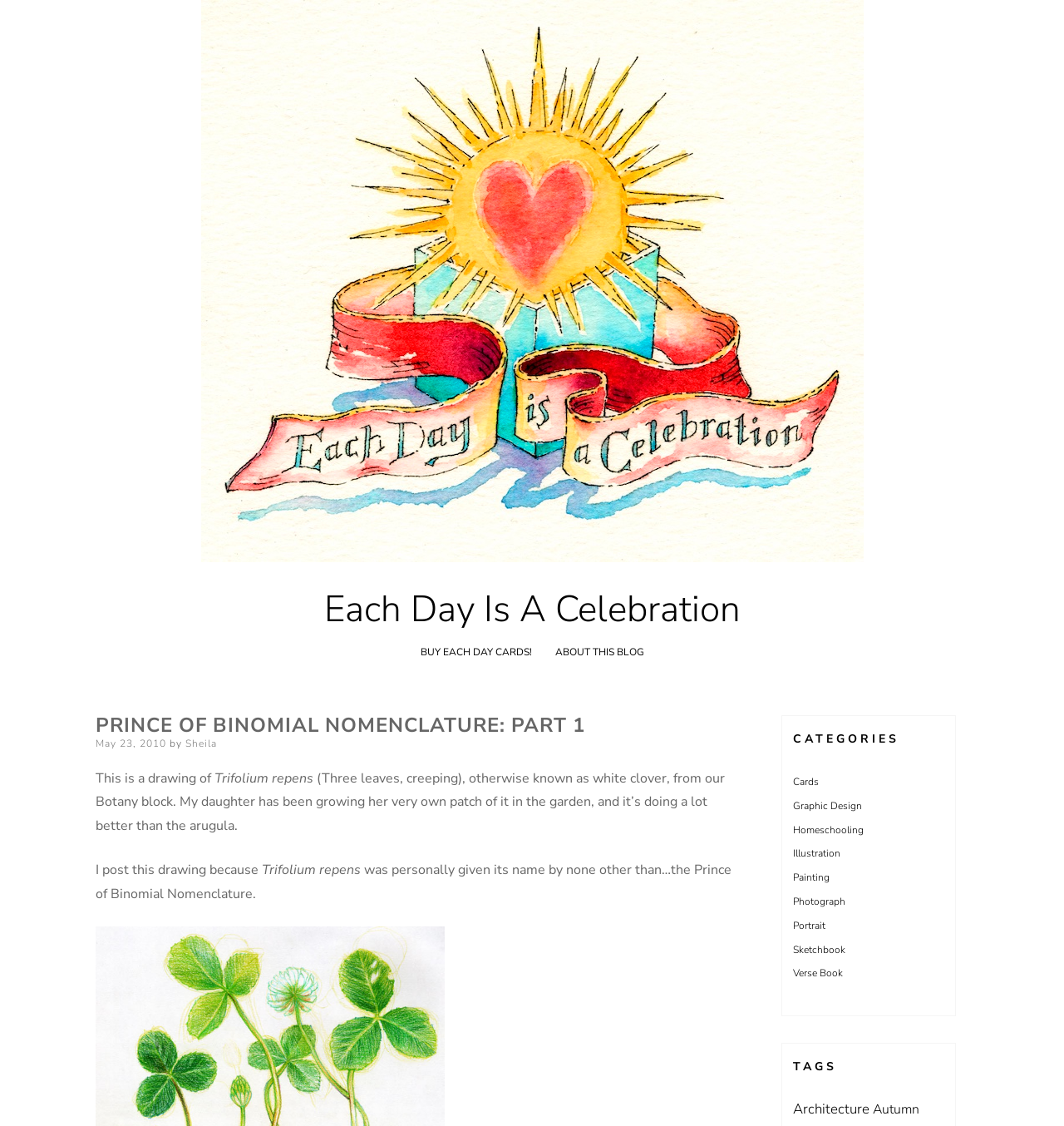Please identify the bounding box coordinates of the element's region that needs to be clicked to fulfill the following instruction: "View the 'ABOUT THIS BLOG' page". The bounding box coordinates should consist of four float numbers between 0 and 1, i.e., [left, top, right, bottom].

[0.521, 0.573, 0.605, 0.585]